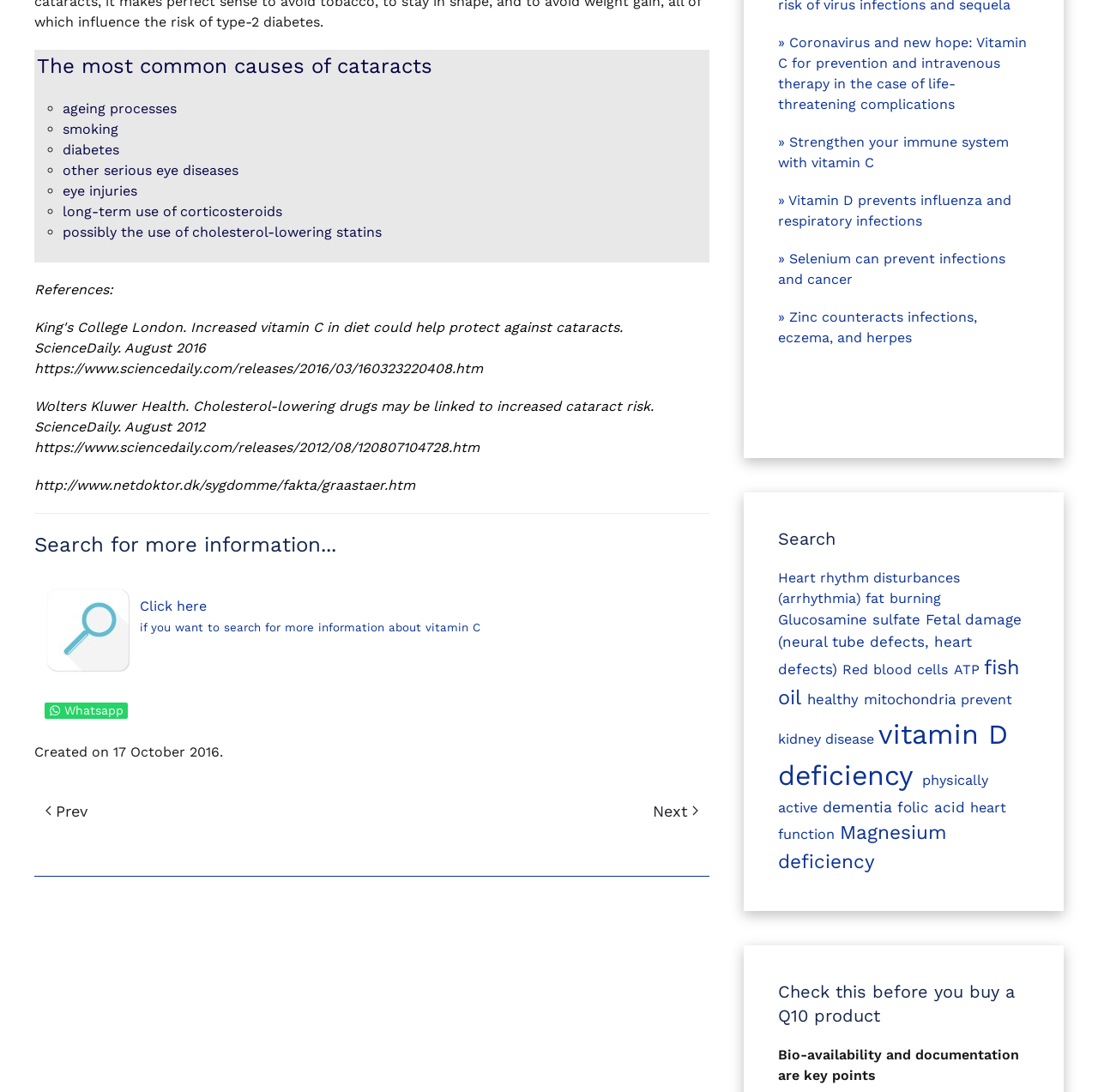What is the purpose of the 'References:' section?
With the help of the image, please provide a detailed response to the question.

The 'References:' section appears to be a list of references or sources that support the information presented on the webpage. It contains links to external sources, such as ScienceDaily, that provide more information on the topics discussed on the webpage.